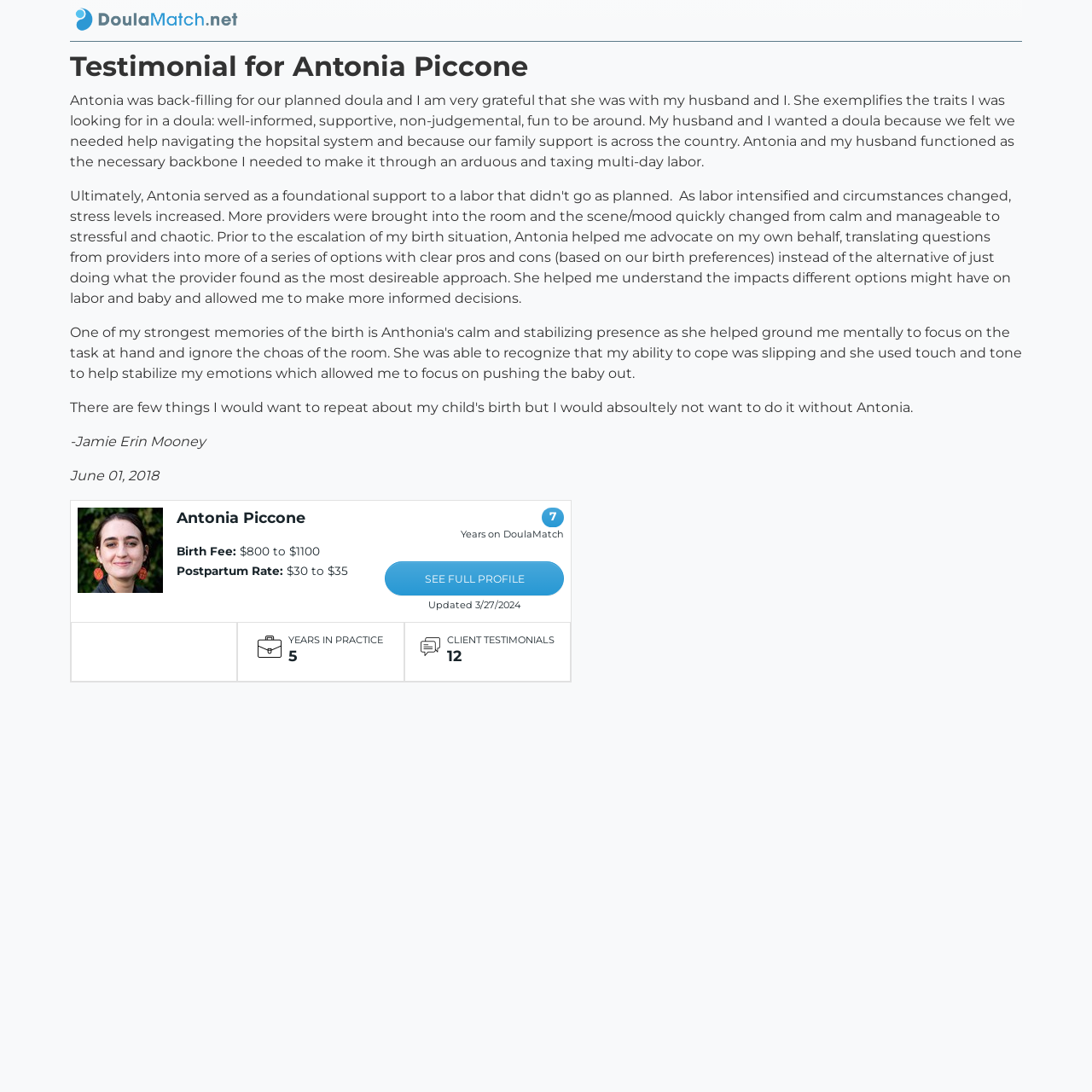What is the date of the testimonial?
Give a comprehensive and detailed explanation for the question.

The answer can be found in the StaticText element 'June 01, 2018' which is below the testimonial text.